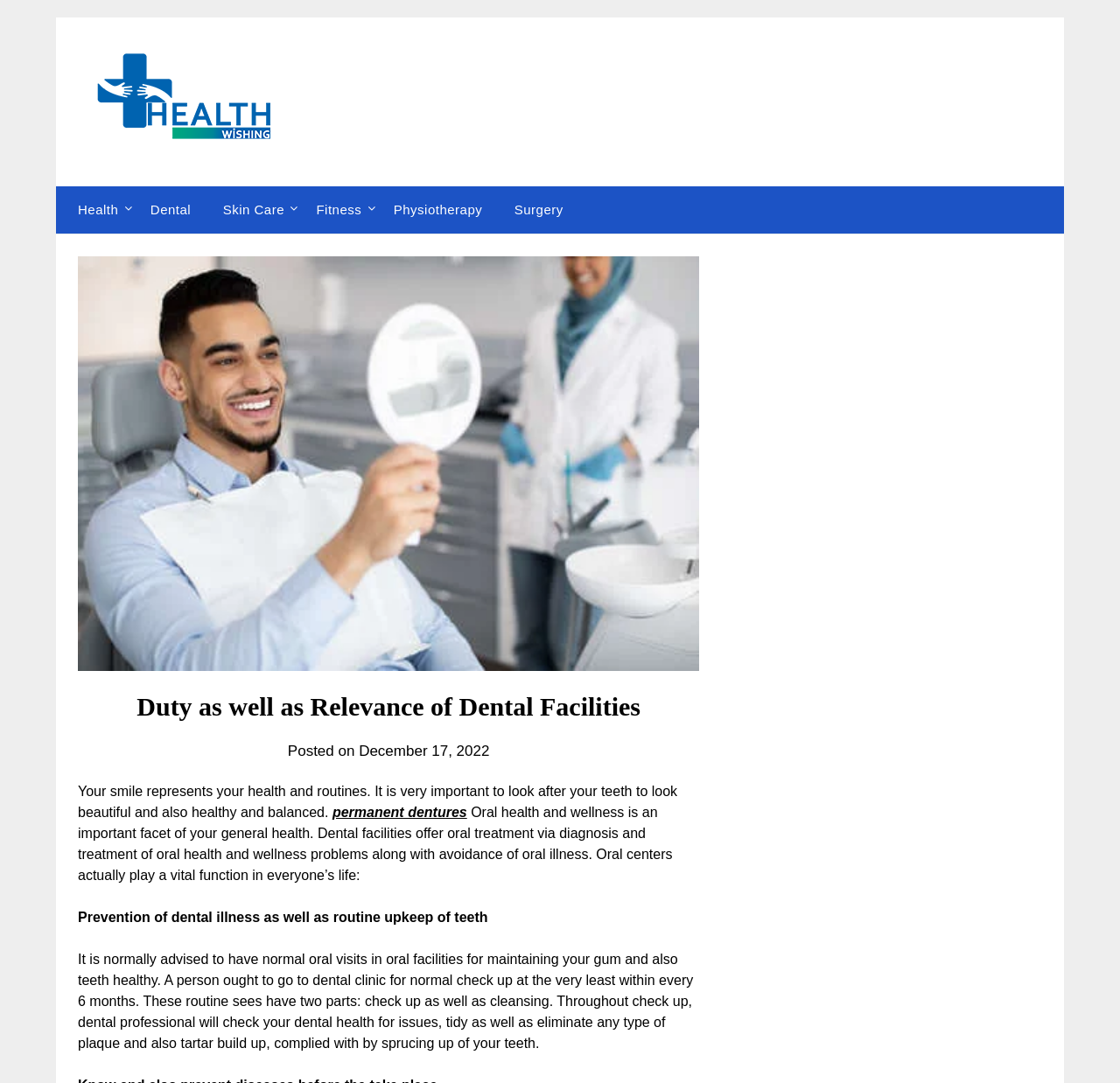How often should you visit a dental clinic?
Using the image, give a concise answer in the form of a single word or short phrase.

at least every 6 months